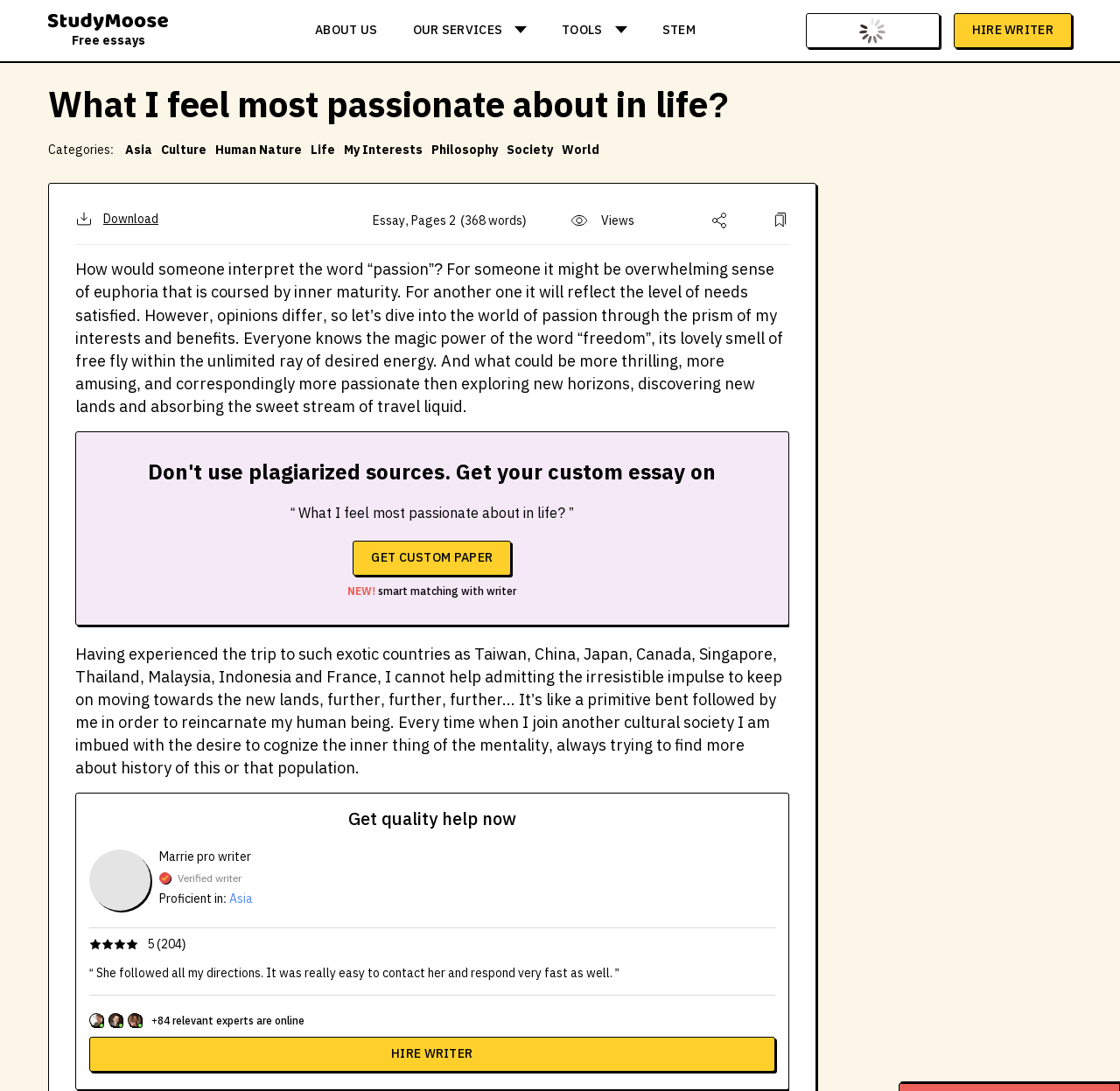How many experts are online?
Based on the image, answer the question with as much detail as possible.

The number of online experts is mentioned in the bottom-right corner of the webpage, which is '84'.